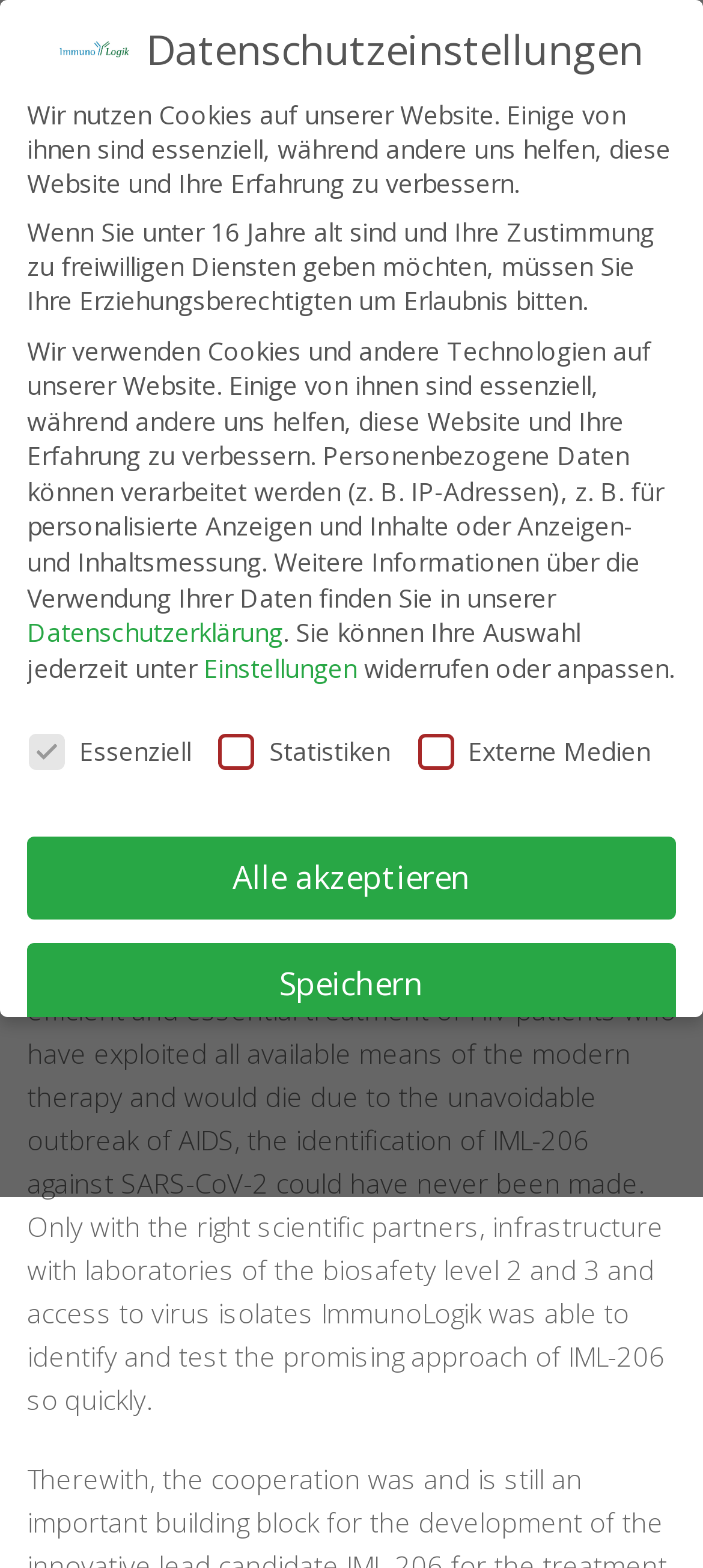Please find the bounding box coordinates of the element's region to be clicked to carry out this instruction: "Click the ImmunoLogik logo".

[0.038, 0.063, 0.774, 0.14]